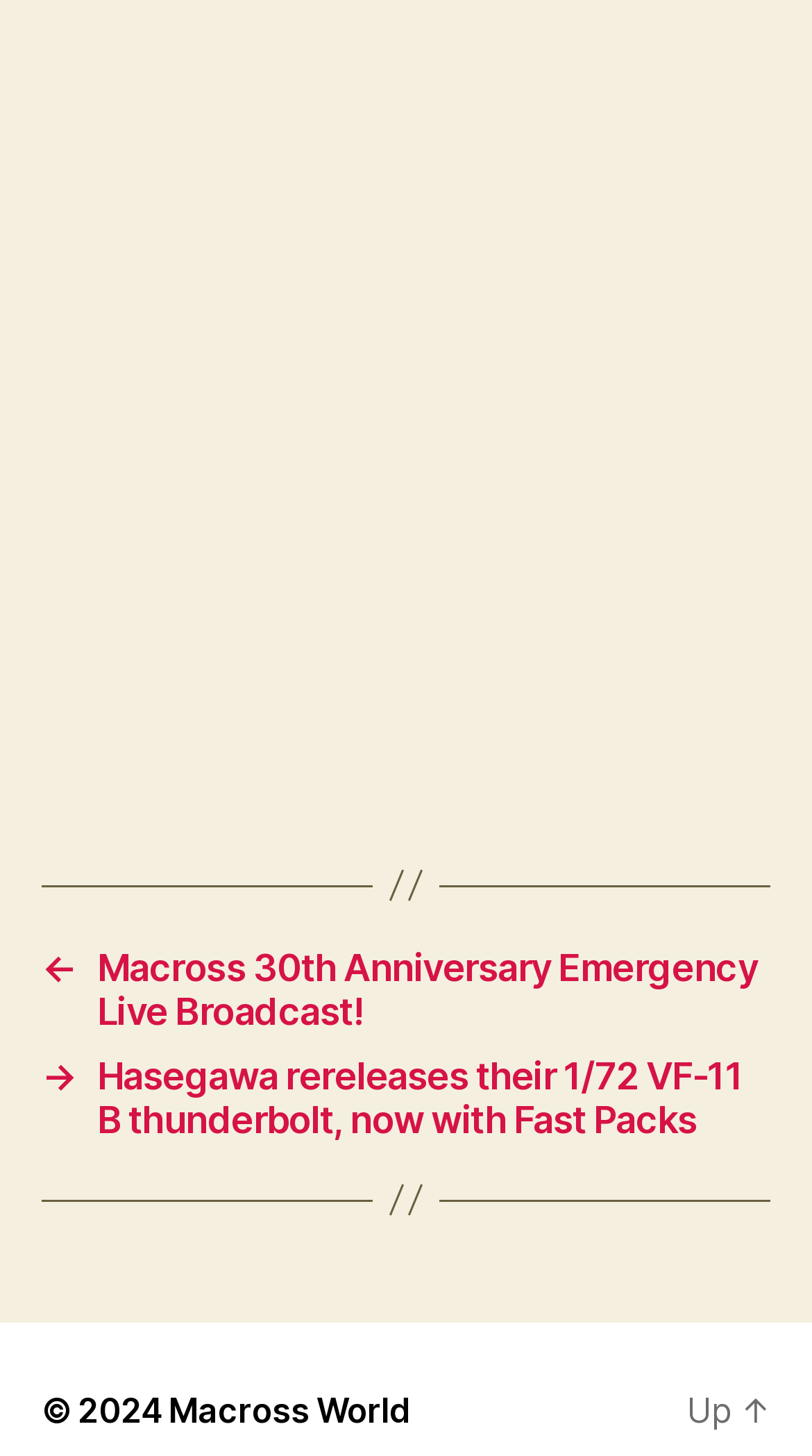Respond concisely with one word or phrase to the following query:
What is the copyright year of the website?

2024